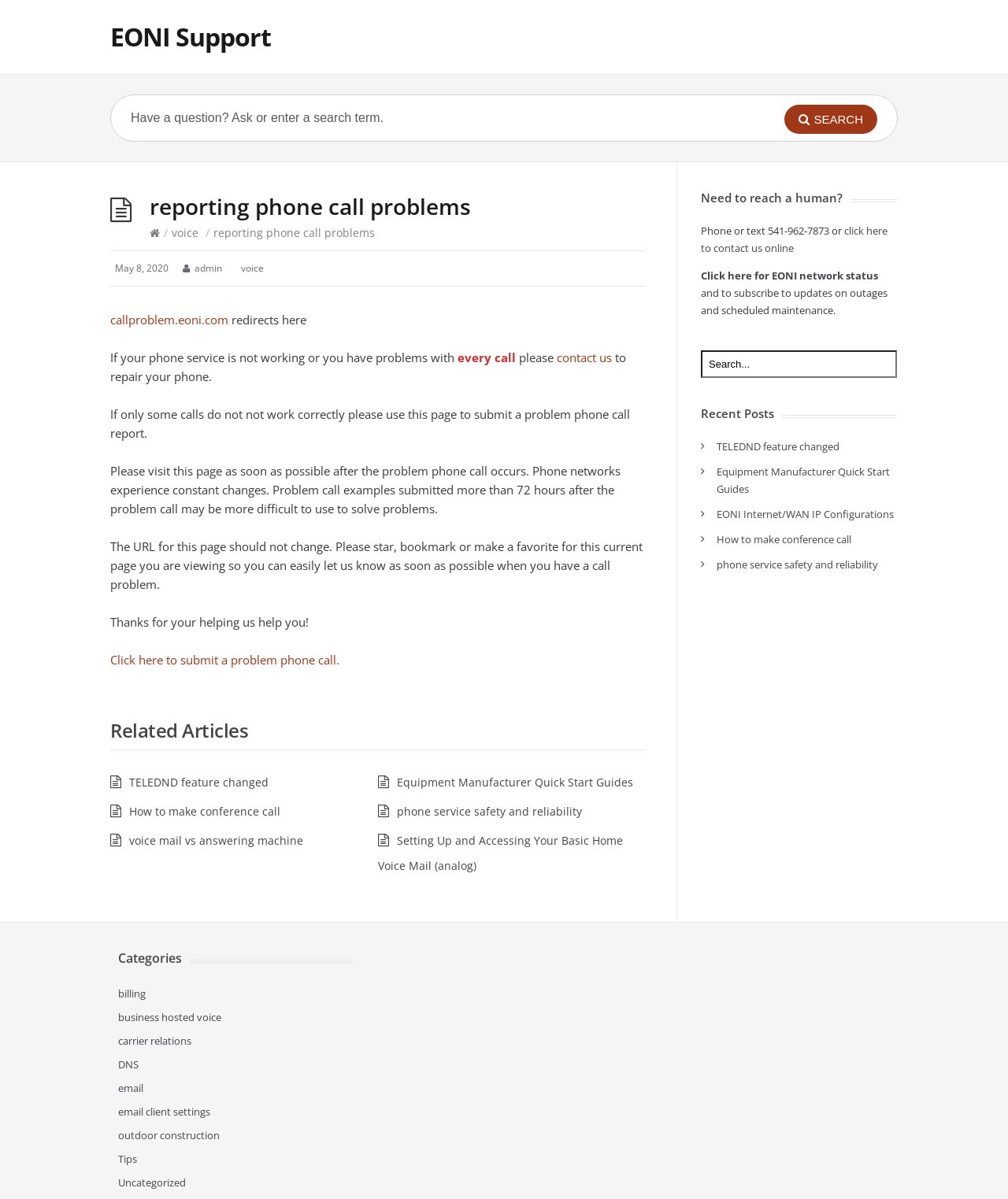Examine the image and give a thorough answer to the following question:
What is the date of the last update?

The date of the last update is mentioned in the time element as 'May 8, 2020', which suggests that the webpage was last updated on this date.